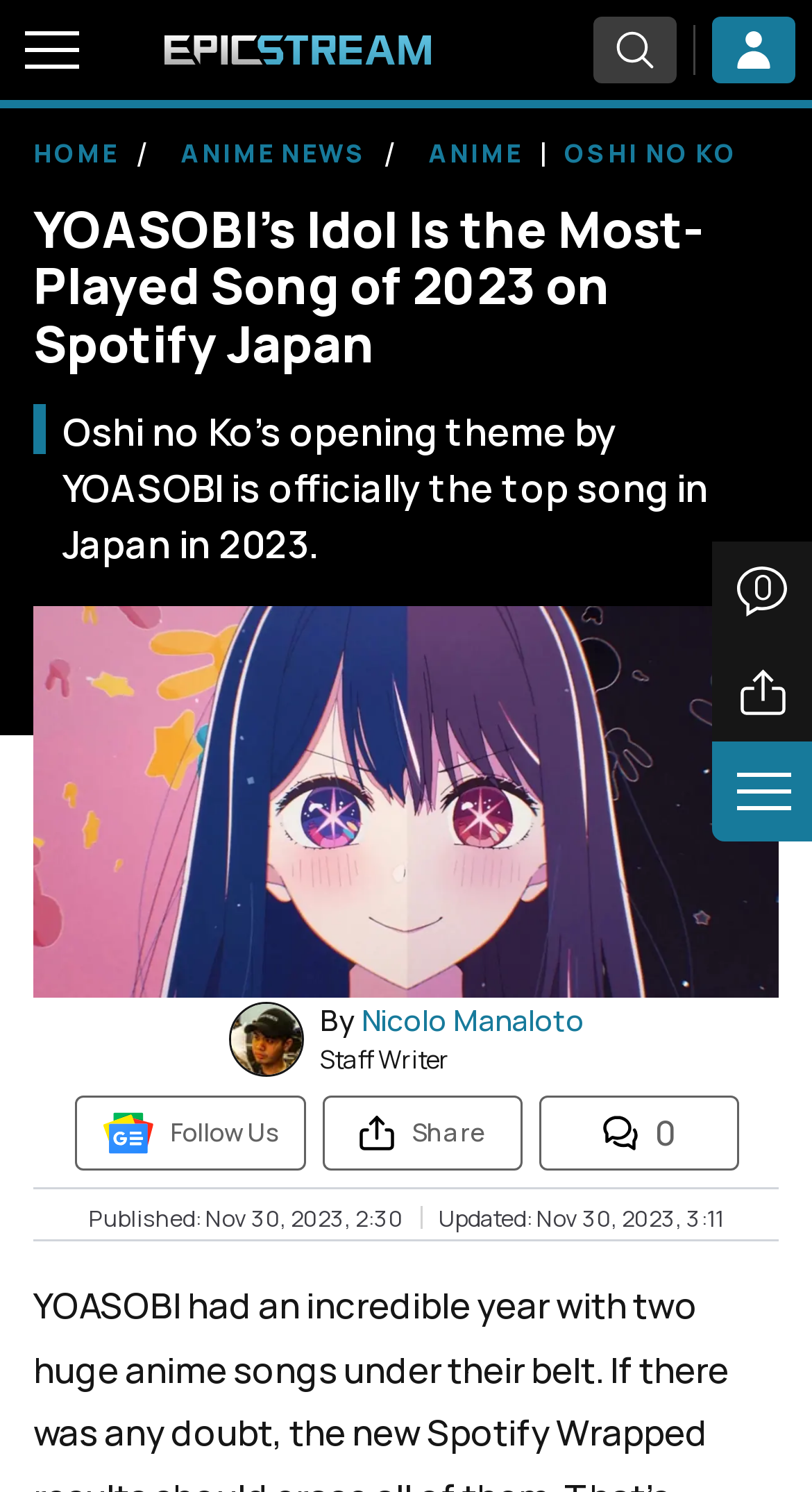Identify the title of the webpage and provide its text content.

YOASOBI's Idol Is the Most-Played Song of 2023 on Spotify Japan